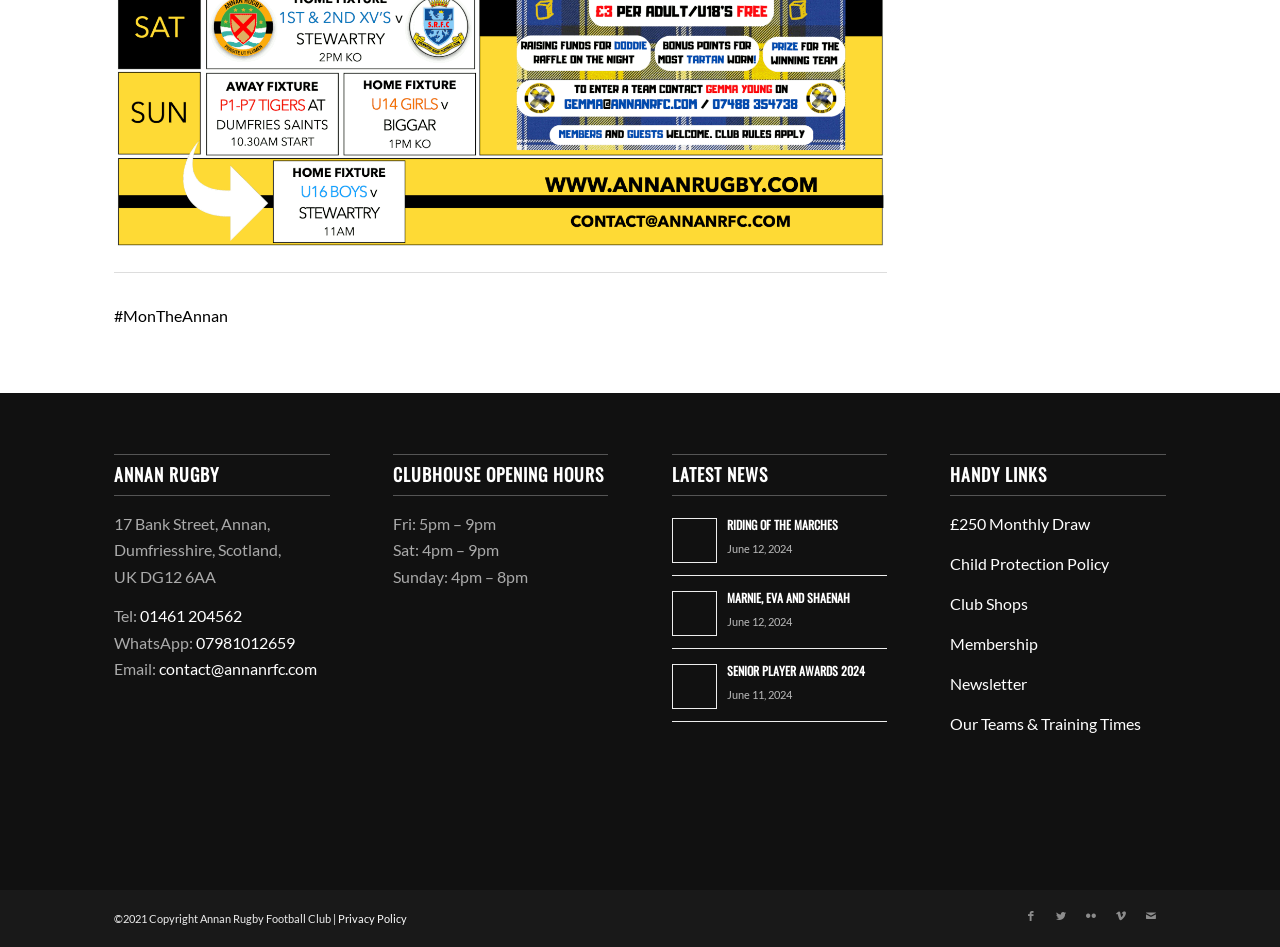Respond with a single word or short phrase to the following question: 
What is the name of the rugby club?

Annan Rugby